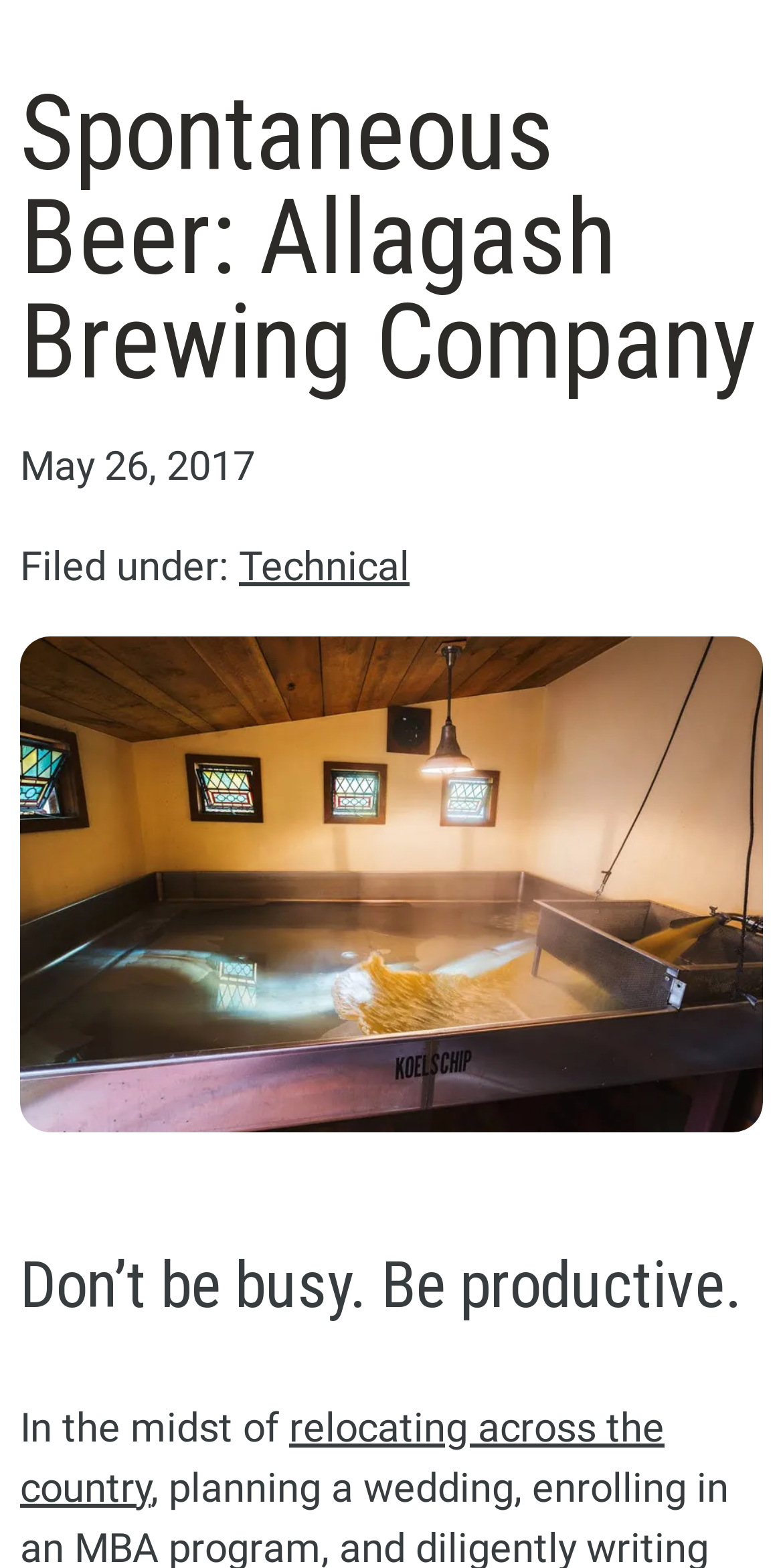What is the tone of the article?
From the image, respond with a single word or phrase.

Productive